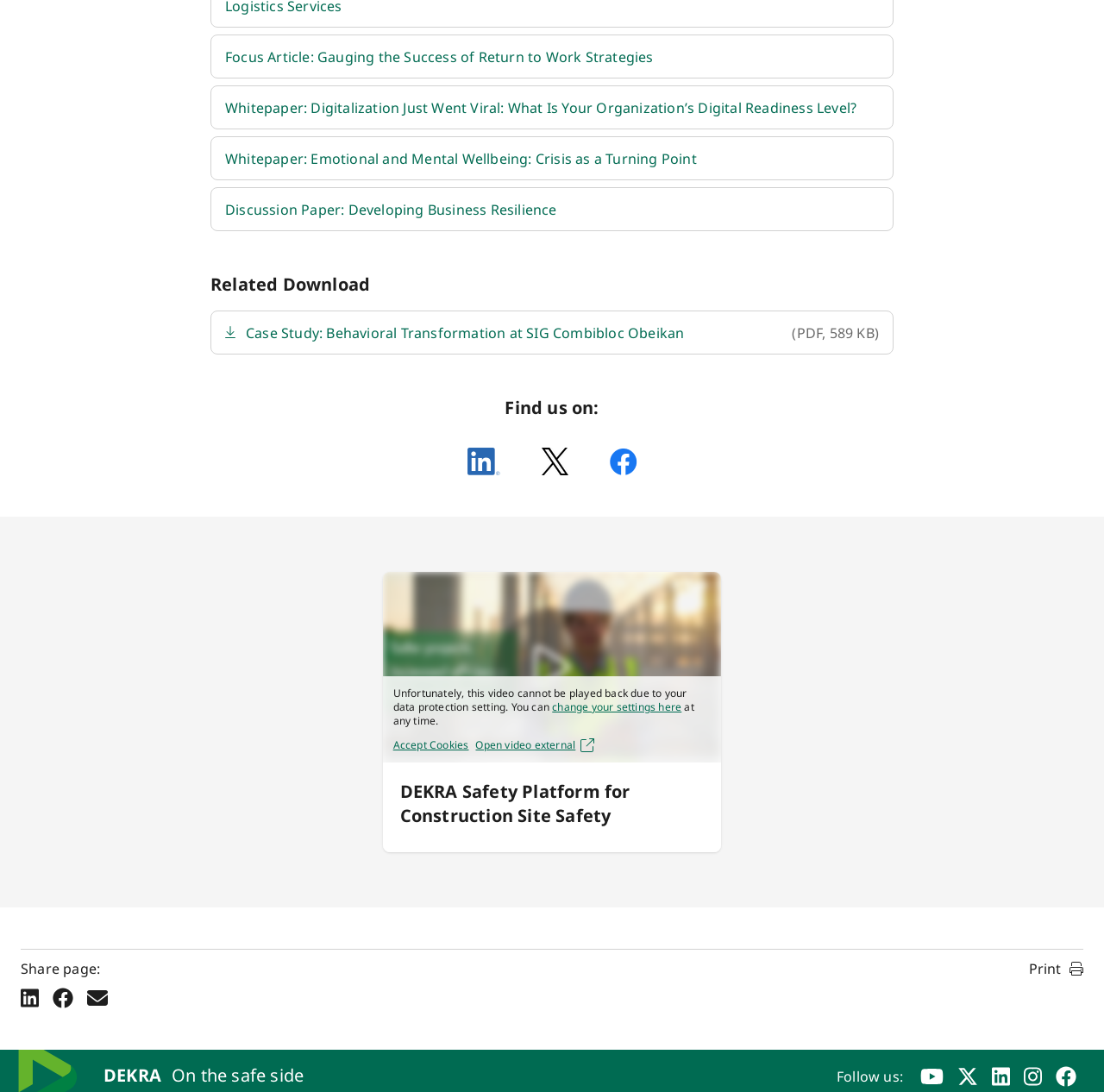Please provide the bounding box coordinates for the UI element as described: "aria-label="Linkedin"". The coordinates must be four floats between 0 and 1, represented as [left, top, right, bottom].

[0.019, 0.904, 0.035, 0.923]